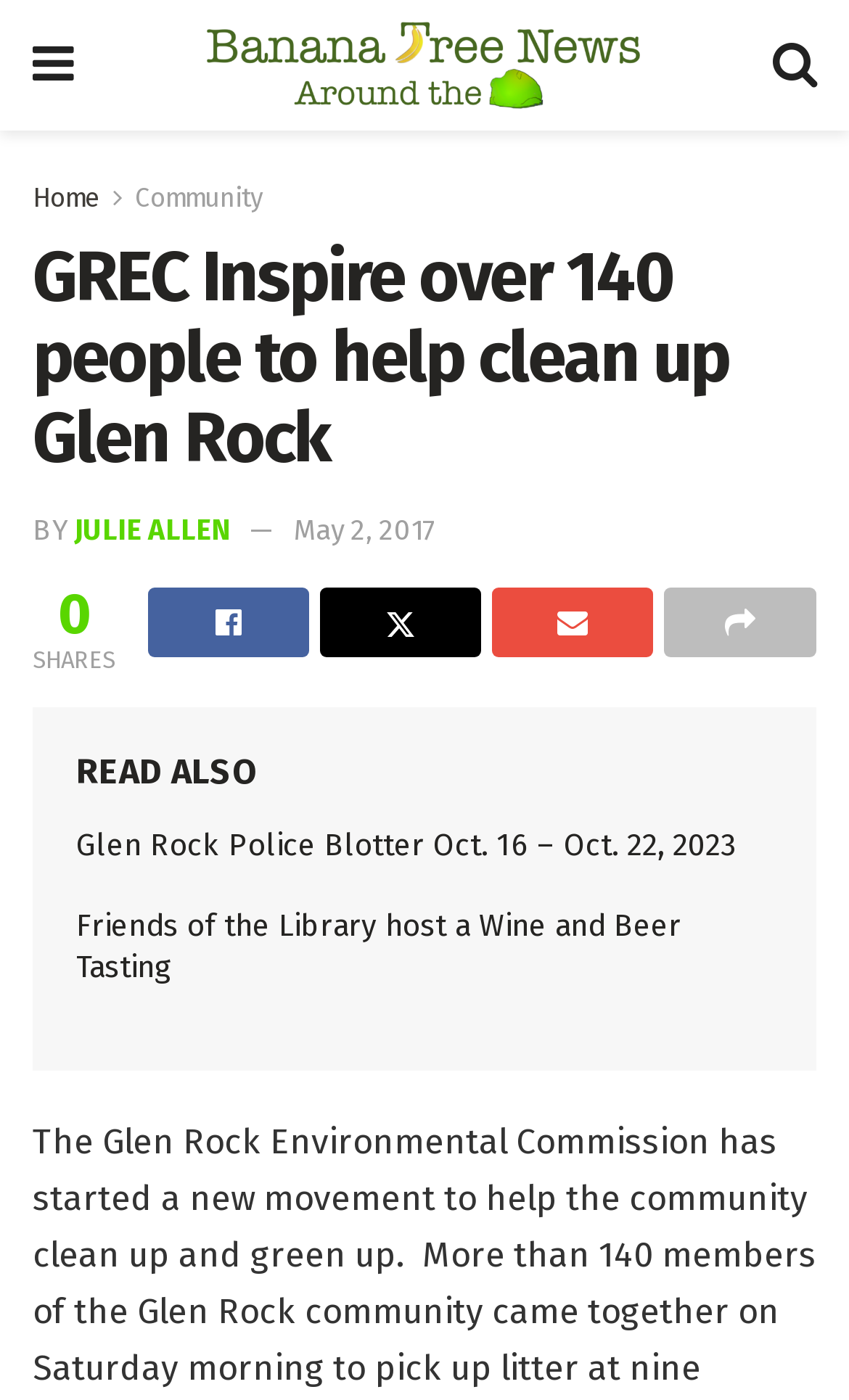Who wrote the article 'GREC Inspire over 140 people to help clean up Glen Rock'?
Provide a short answer using one word or a brief phrase based on the image.

JULIE ALLEN